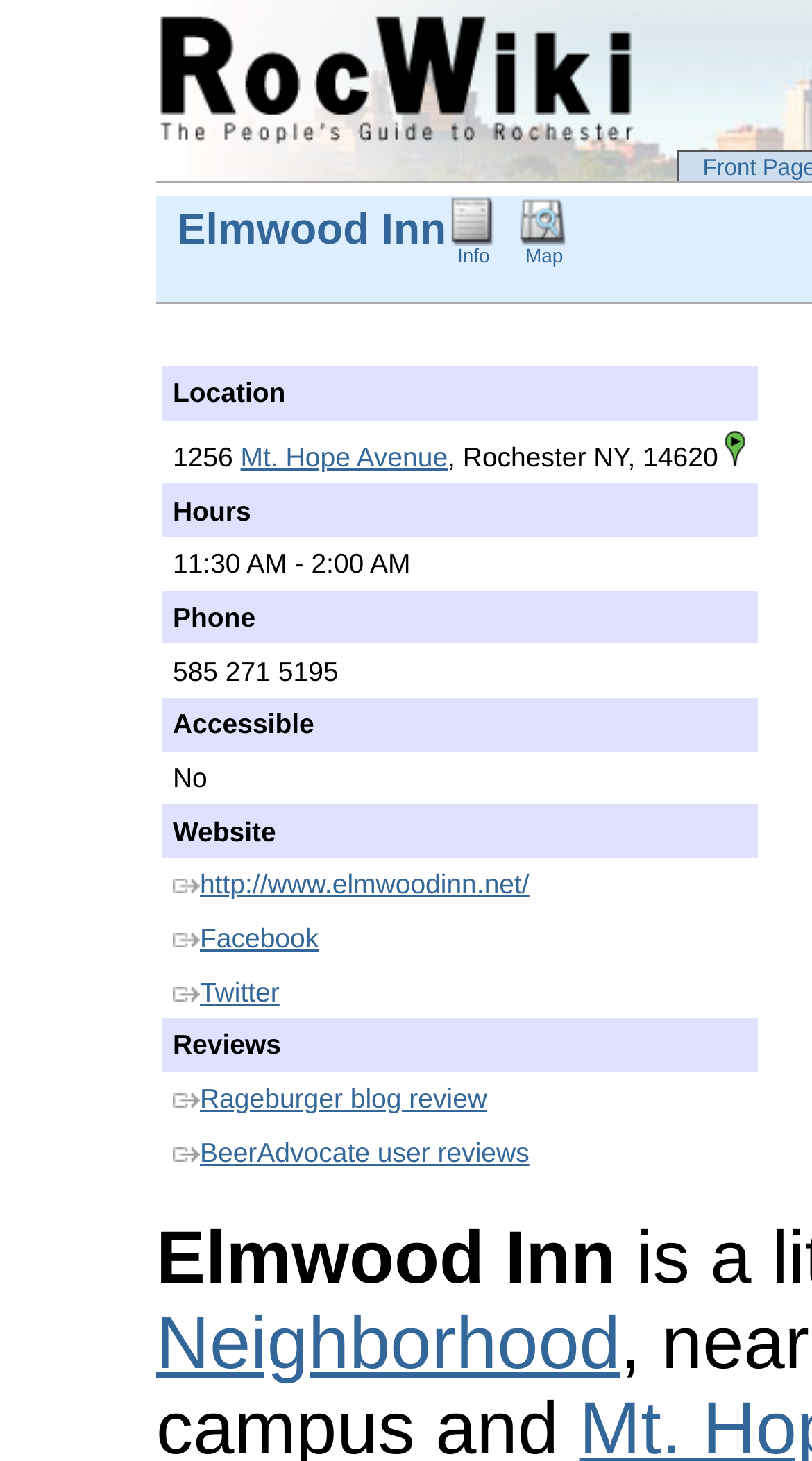Please find the bounding box for the following UI element description. Provide the coordinates in (top-left x, top-left y, bottom-right x, bottom-right y) format, with values between 0 and 1: alt="wiki logo"

[0.192, 0.036, 0.805, 0.058]